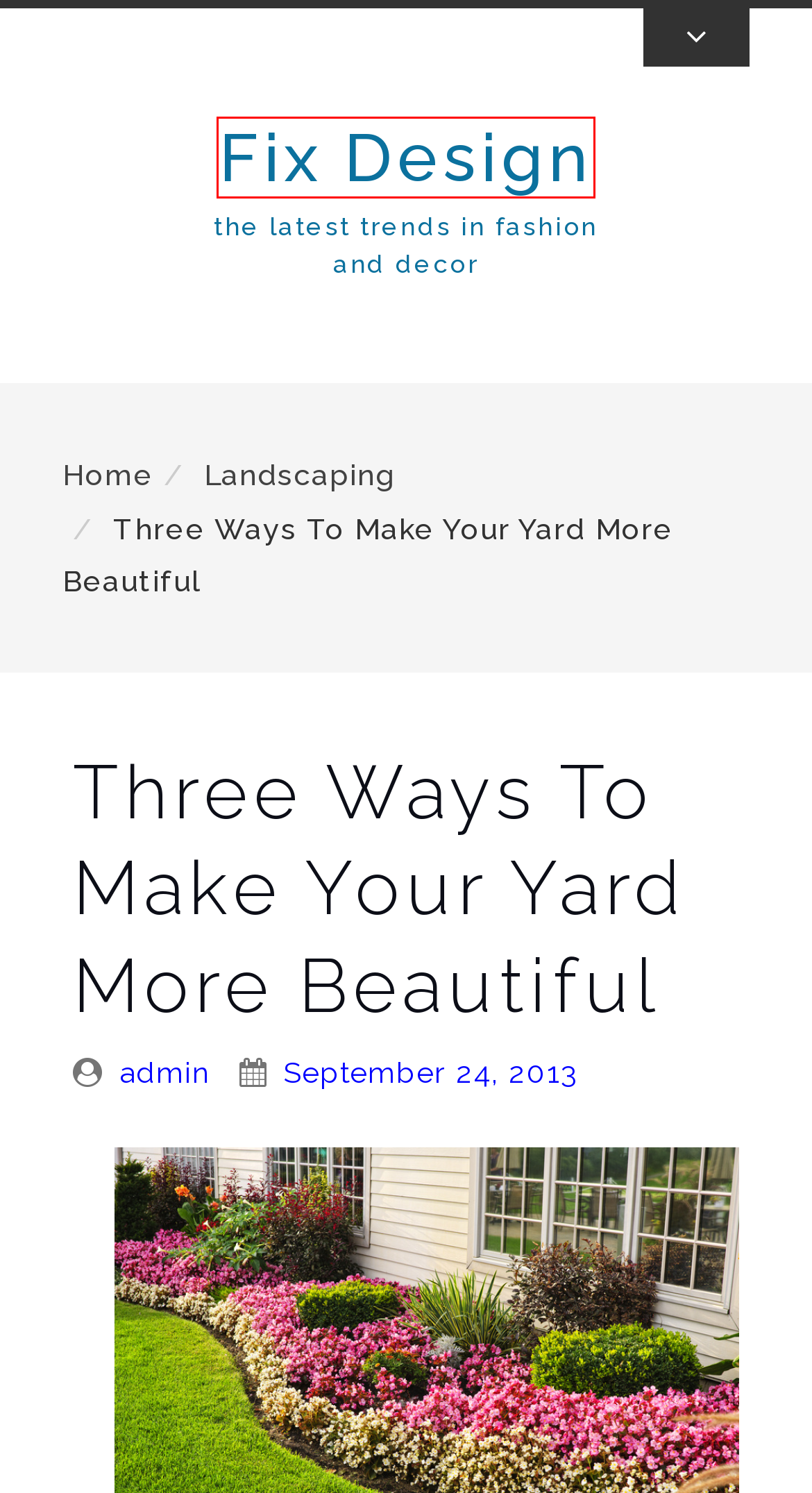You are presented with a screenshot of a webpage containing a red bounding box around a particular UI element. Select the best webpage description that matches the new webpage after clicking the element within the bounding box. Here are the candidates:
A. November 2022 - Fix Design
B. September 17, 2013 - Fix Design
C. March 2022 - Fix Design
D. August 2013 - Fix Design
E. Landscaping Archives - Fix Design
F. Fix Design - the latest trends in fashion and decor
G. admin, Author at Fix Design
H. May 2019 - Fix Design

F